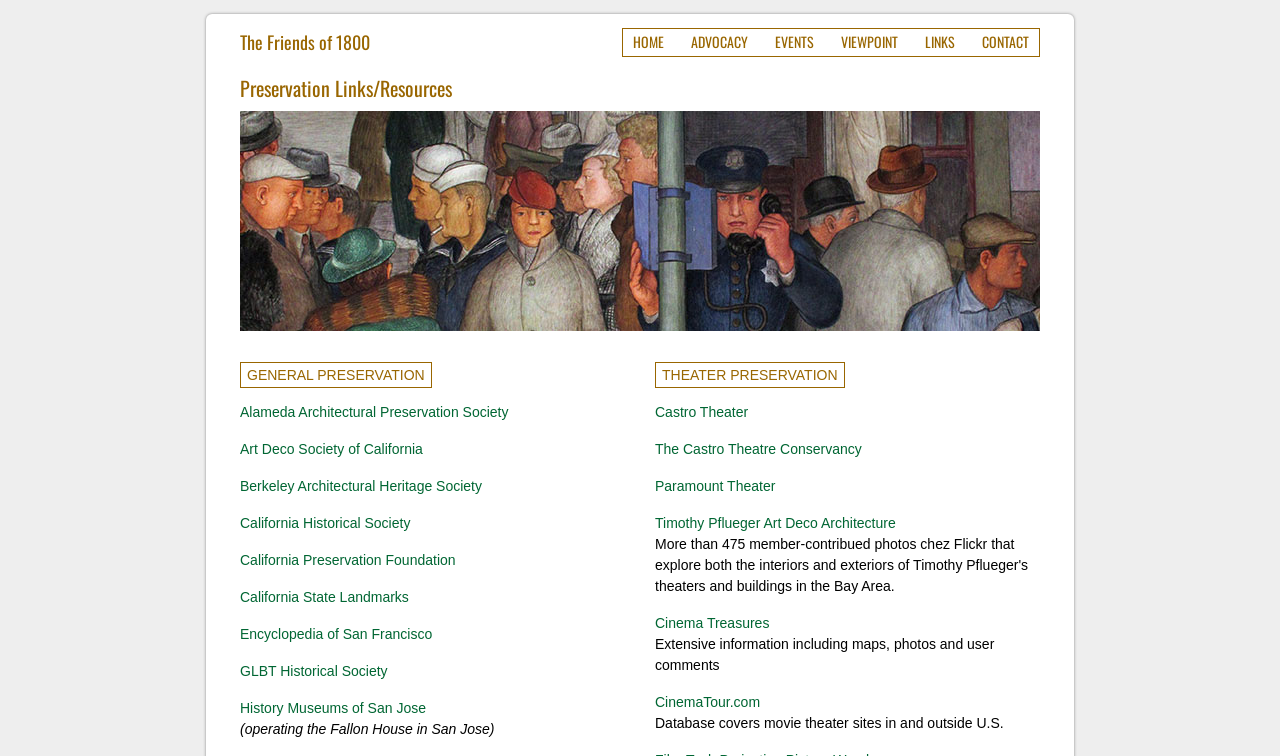Specify the bounding box coordinates of the area to click in order to follow the given instruction: "learn about Castro Theater."

[0.512, 0.534, 0.584, 0.556]